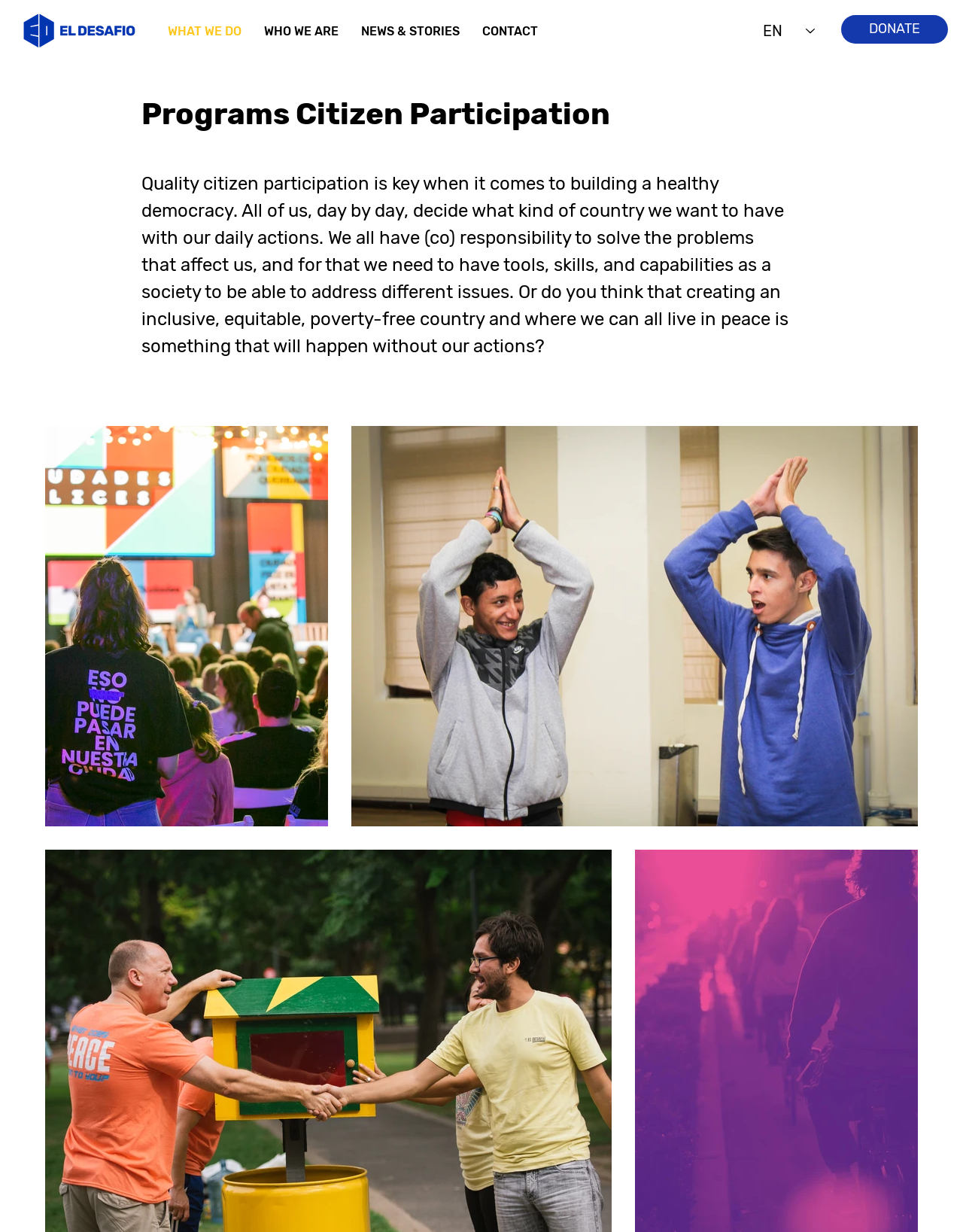What is the language currently selected?
Carefully examine the image and provide a detailed answer to the question.

I looked at the language selector combobox and saw that 'EN' is displayed, which indicates that English is the currently selected language.